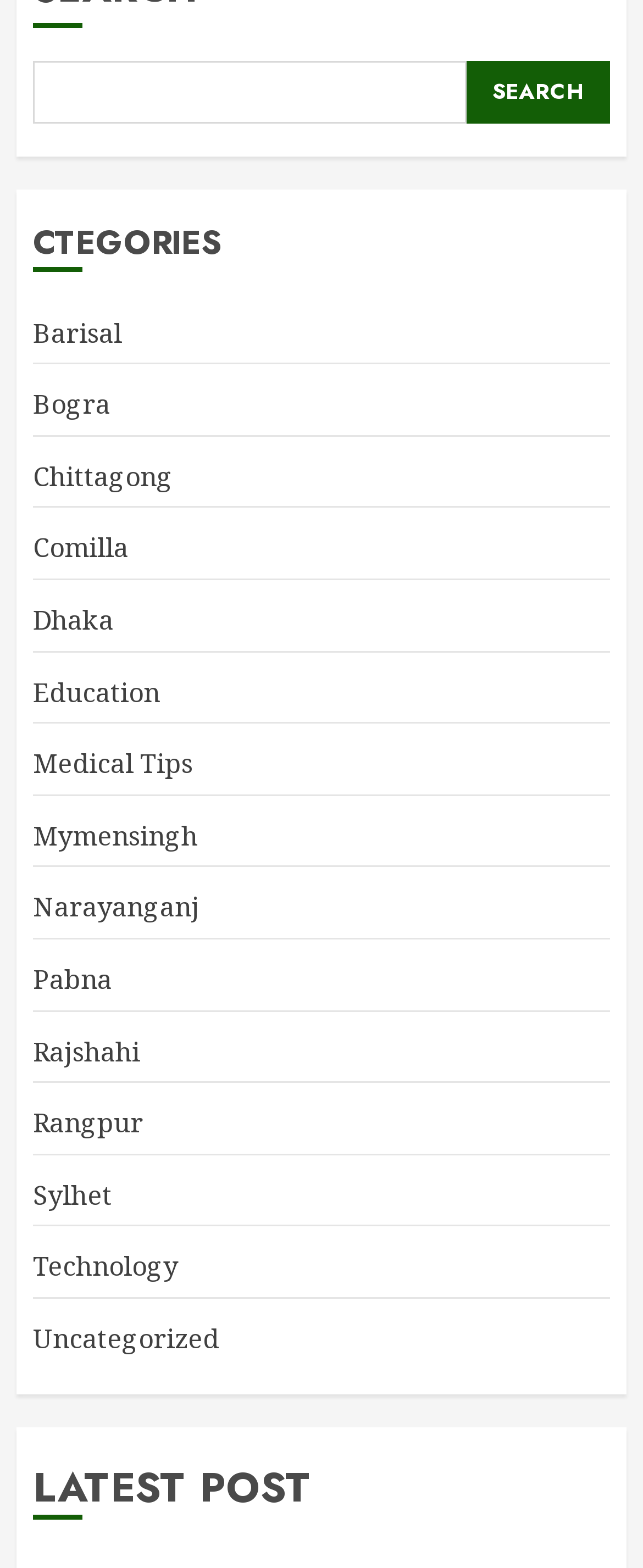Find the bounding box of the UI element described as follows: "Medical Tips".

[0.051, 0.475, 0.3, 0.5]